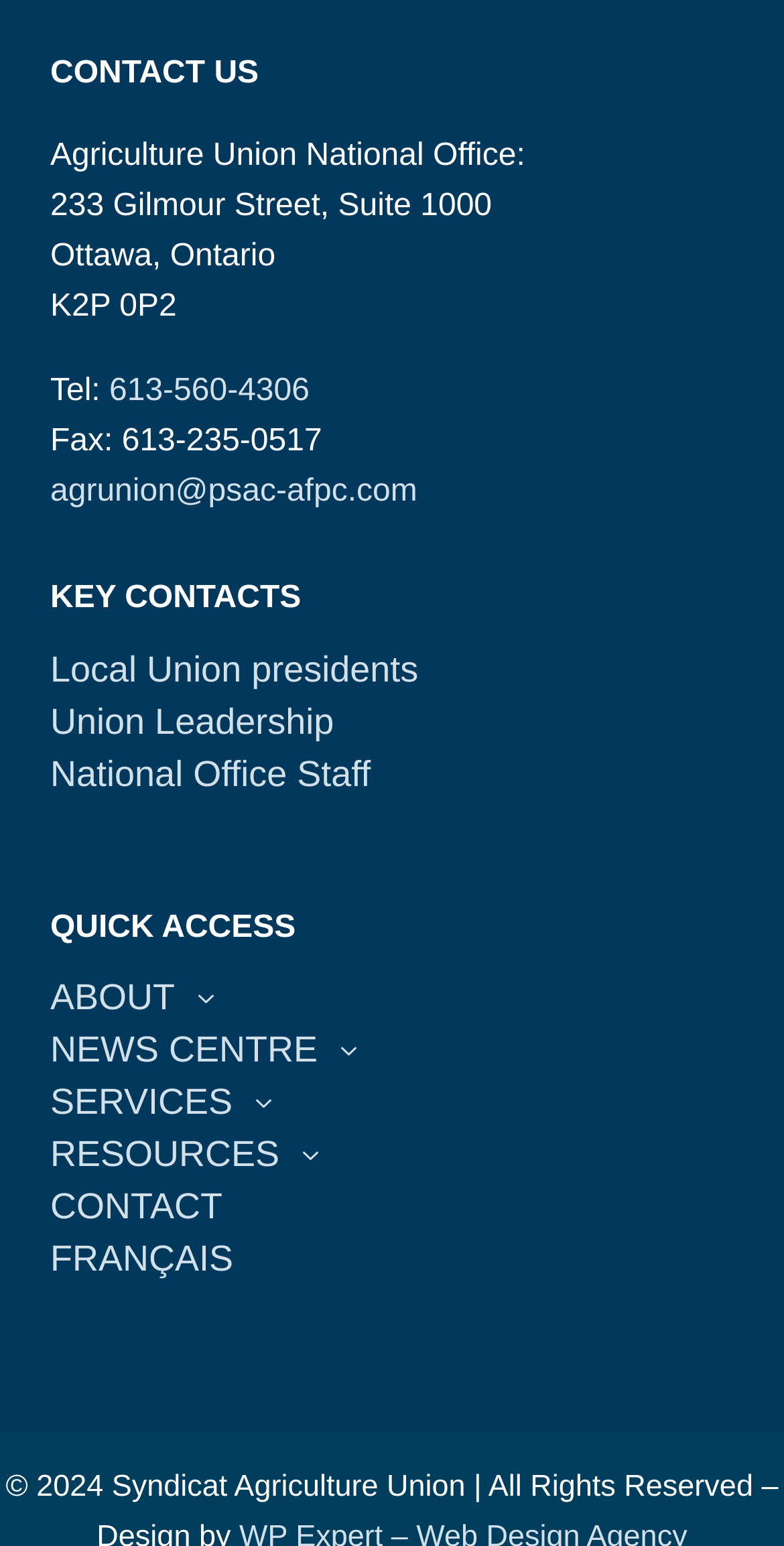Provide the bounding box coordinates for the specified HTML element described in this description: "News Centre3". The coordinates should be four float numbers ranging from 0 to 1, in the format [left, top, right, bottom].

[0.064, 0.662, 0.464, 0.696]